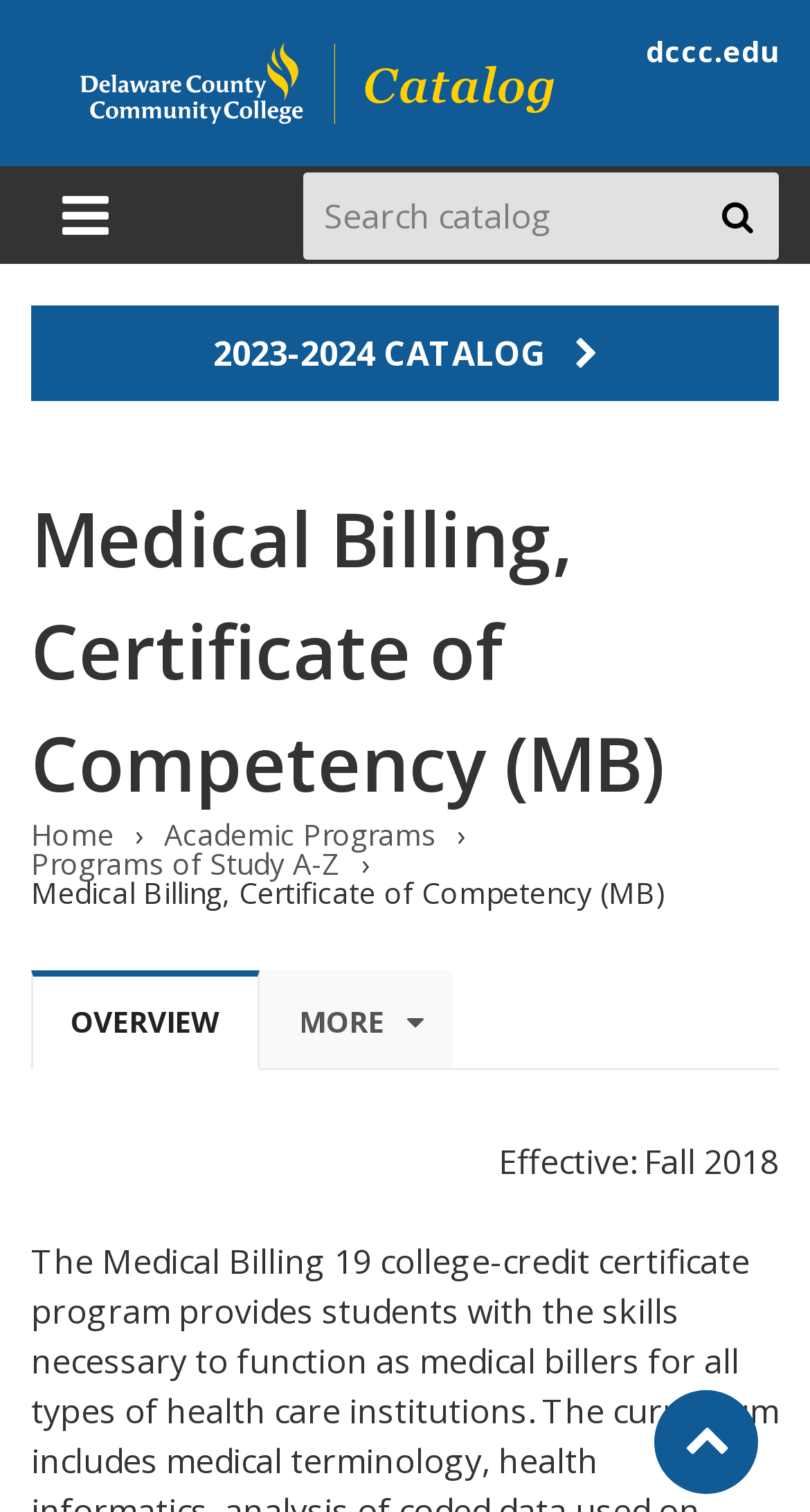Offer an in-depth caption of the entire webpage.

The webpage is about the Medical Billing, Certificate of Competency (MB) program at Delaware County Community College. At the top left, there is a link to the college's catalog, accompanied by an image with the same name. On the top right, there is a link to the college's website, "dccc.edu".

Below the top section, there is a region labeled "Academic Catalog" that spans the entire width of the page. Within this region, there is a heading with the same name, a button to toggle the menu, and a search bar with a "Search catalog" label and a submit button.

Underneath the search bar, there is a button labeled "2023-2024 CATALOG". When expanded, it reveals a header section with a heading that matches the page title, "Medical Billing, Certificate of Competency (MB)". Below the header, there is a navigation section with breadcrumbs, showing the path from "Home" to the current page.

The main content of the page is divided into tabs, with the "OVERVIEW" tab selected by default. There is a static text element below the tabs, indicating that the program is effective from Fall 2018.

At the bottom right of the page, there is a link to "Back to top" with an arrow icon.